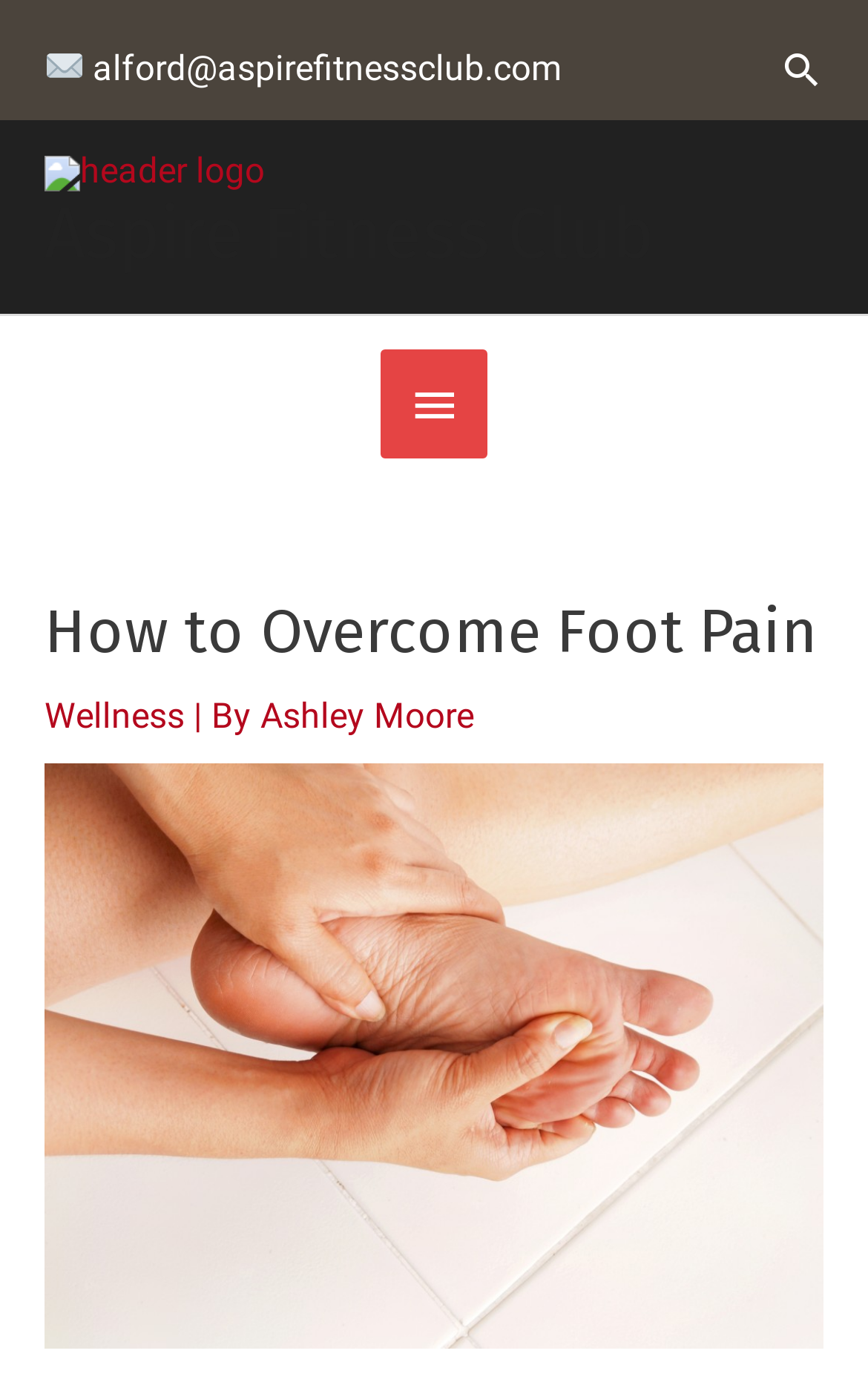Extract the bounding box for the UI element that matches this description: "alt="header logo"".

[0.051, 0.109, 0.305, 0.138]